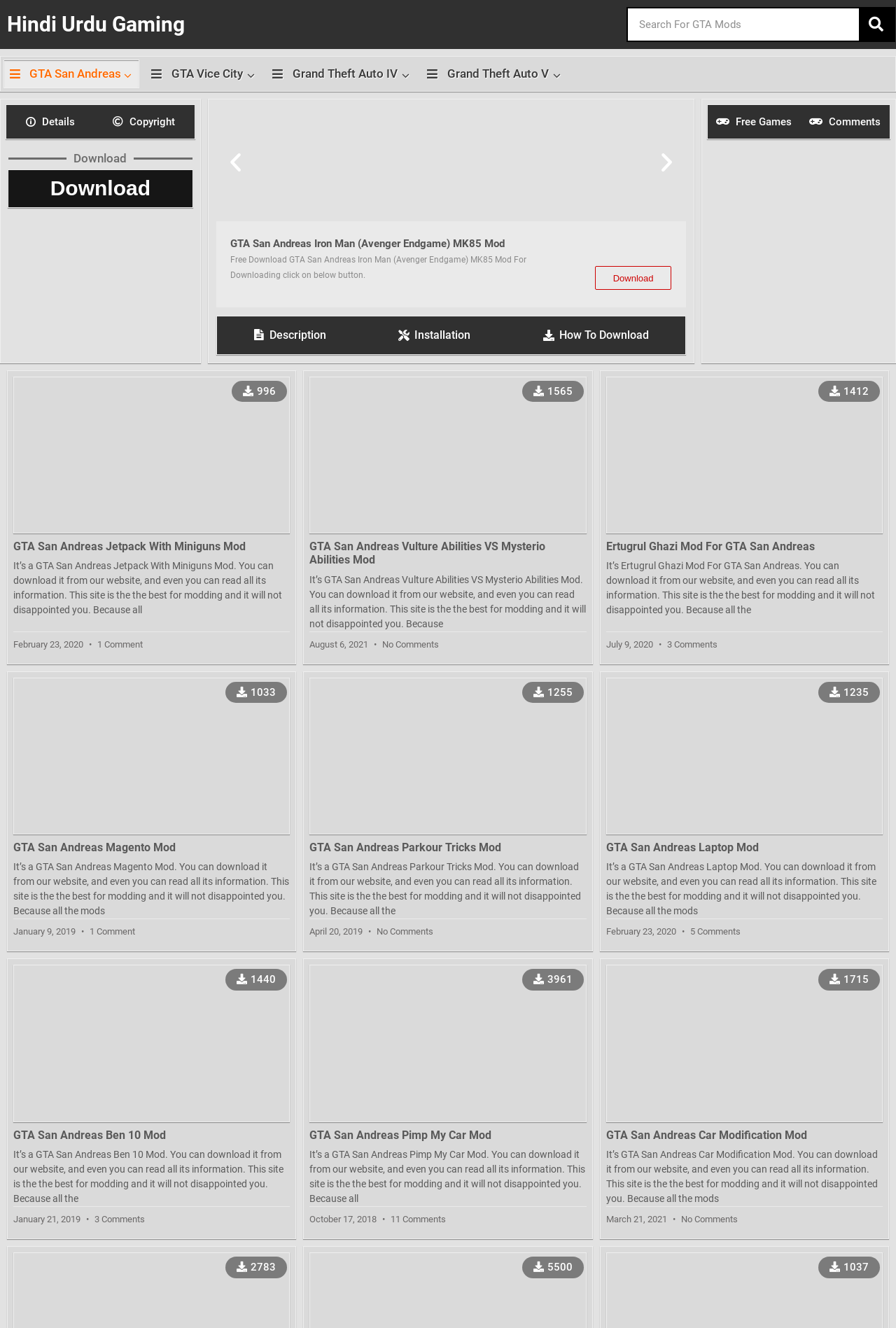Pinpoint the bounding box coordinates of the clickable area needed to execute the instruction: "Click on GTA San Andreas Magento Mod". The coordinates should be specified as four float numbers between 0 and 1, i.e., [left, top, right, bottom].

[0.015, 0.51, 0.324, 0.628]